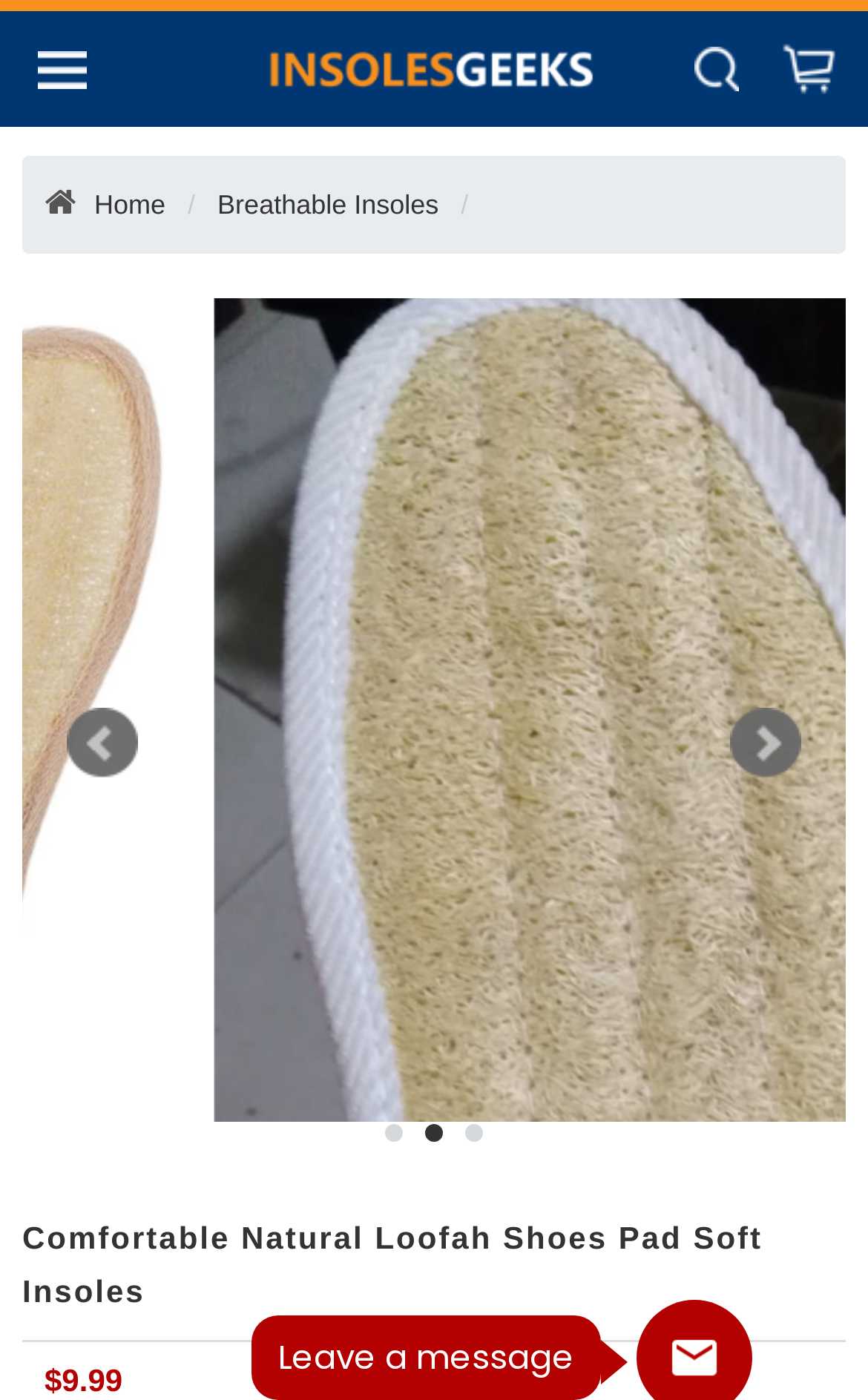Please identify the bounding box coordinates of the clickable element to fulfill the following instruction: "Select the '1 of 3' tab". The coordinates should be four float numbers between 0 and 1, i.e., [left, top, right, bottom].

[0.444, 0.803, 0.464, 0.816]